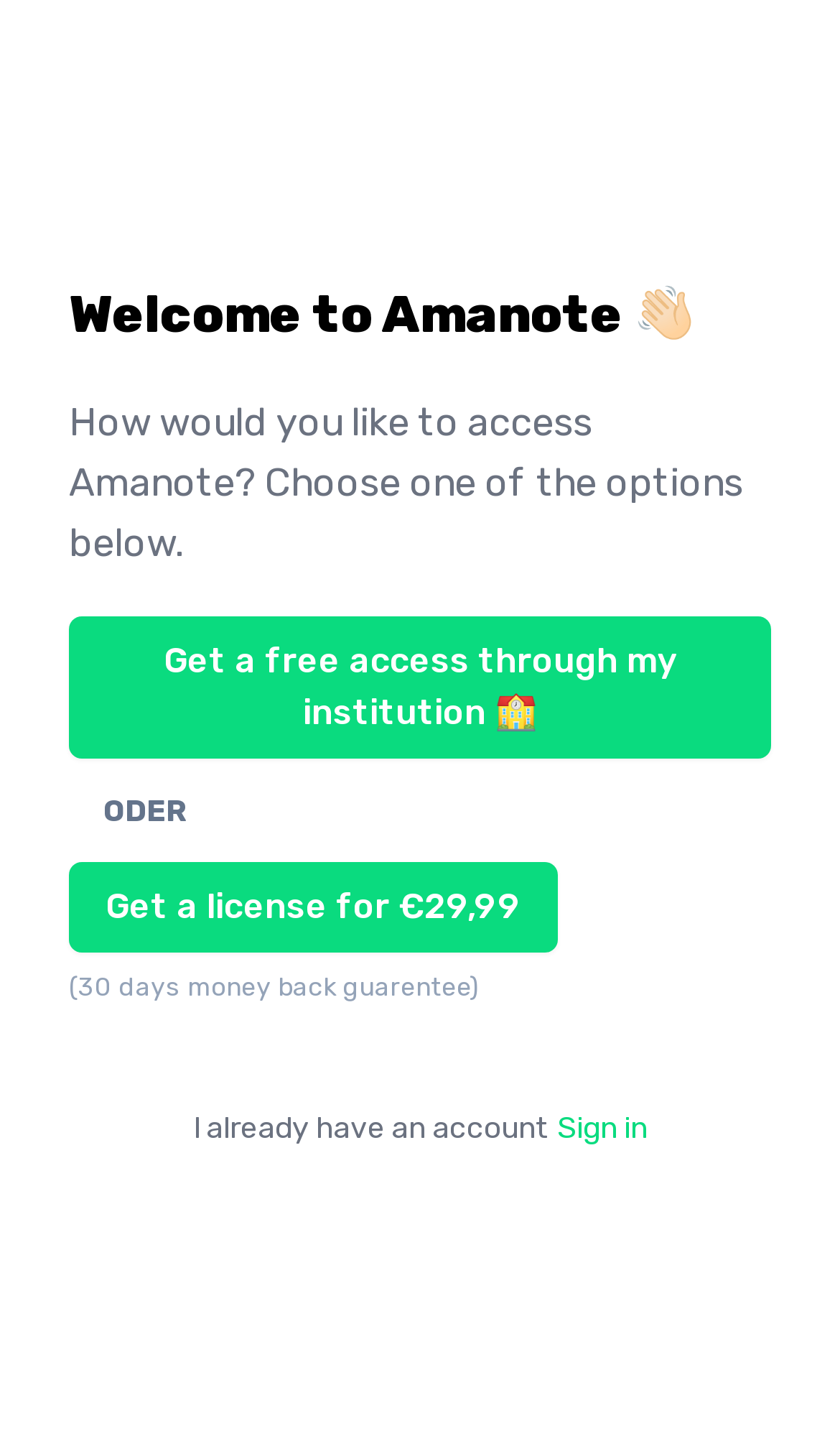Determine the bounding box of the UI component based on this description: "Sign in". The bounding box coordinates should be four float values between 0 and 1, i.e., [left, top, right, bottom].

[0.663, 0.776, 0.771, 0.801]